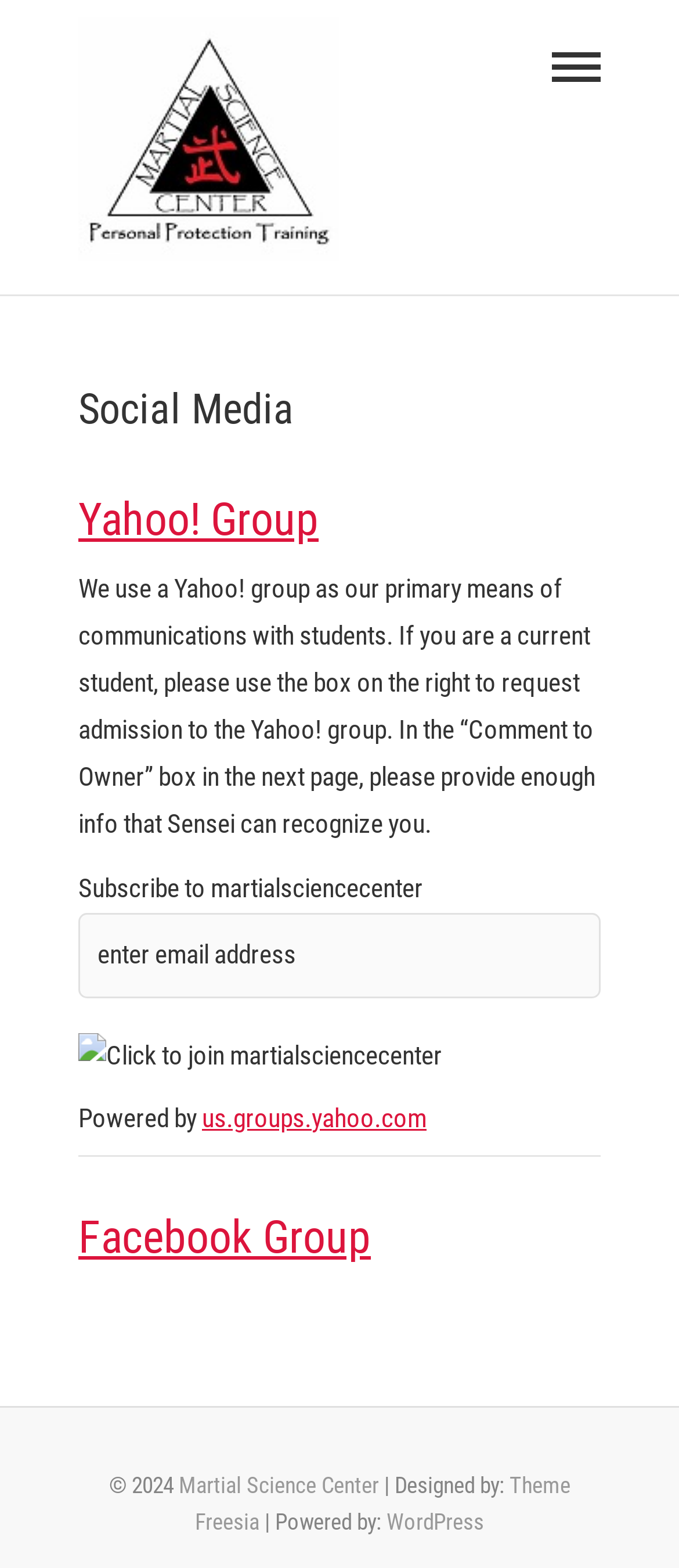Please provide a comprehensive response to the question below by analyzing the image: 
How many social media platforms are mentioned?

The webpage mentions Yahoo! group and Facebook group as two social media platforms used by Martial Science Center.